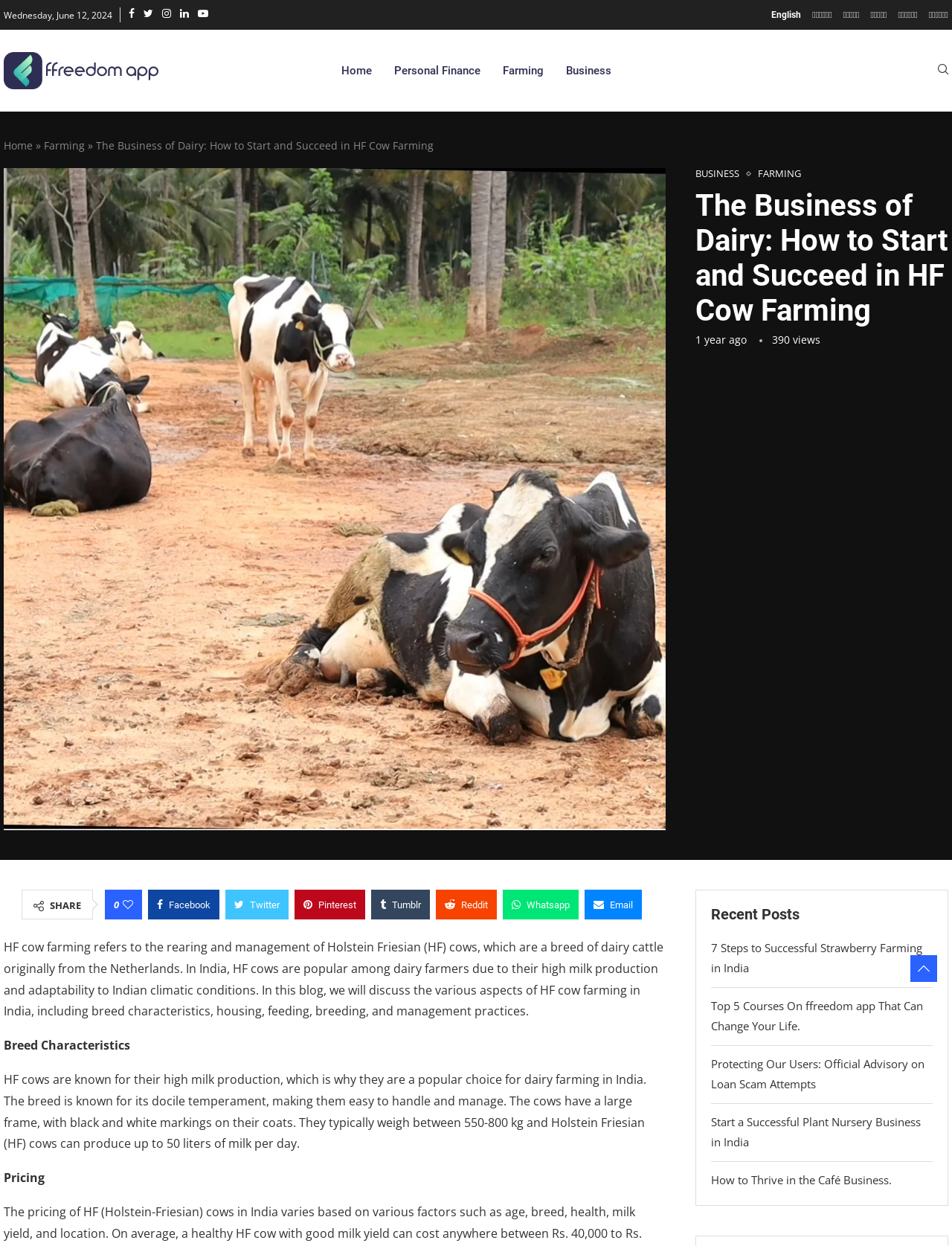Kindly determine the bounding box coordinates for the clickable area to achieve the given instruction: "Browse posts from December 2020".

None